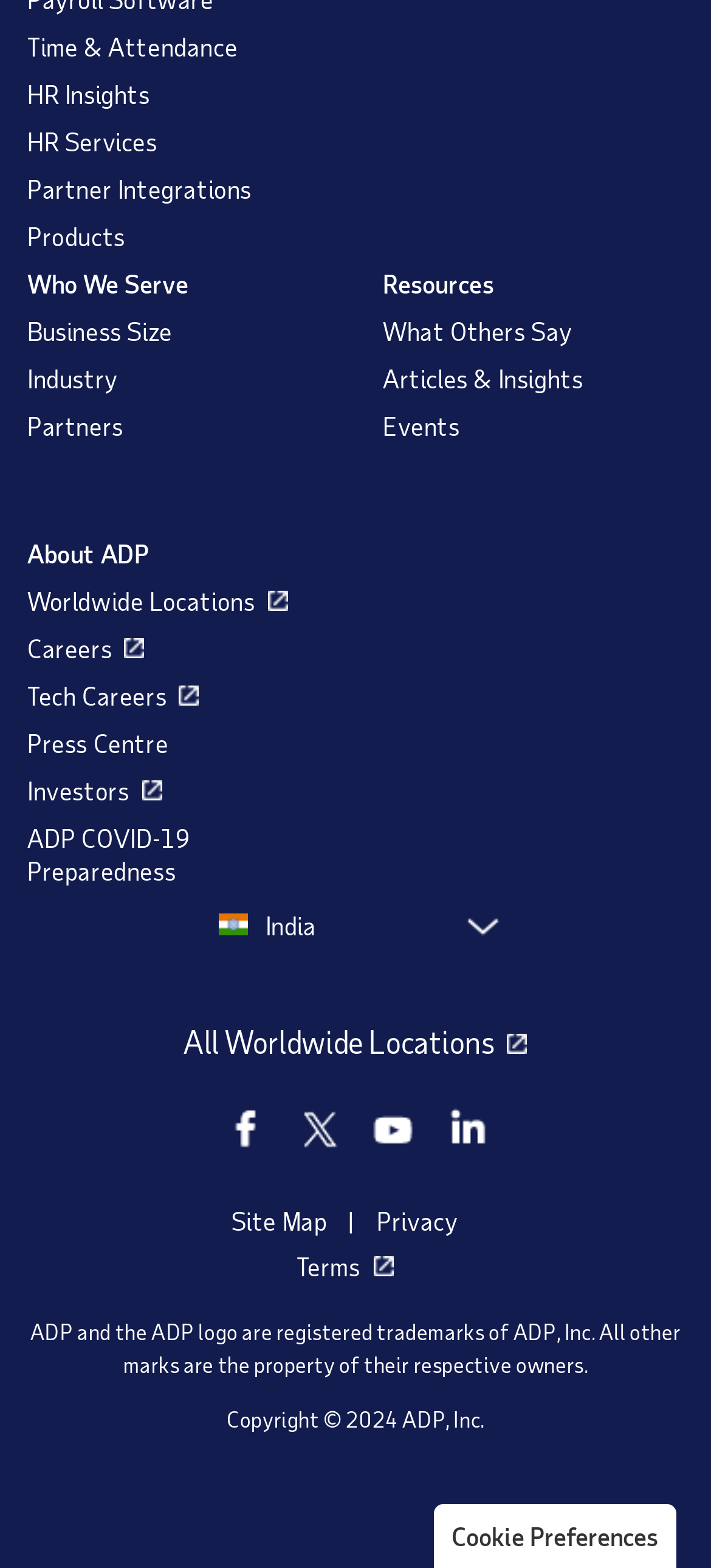Answer the following query with a single word or phrase:
What is the last link on the bottom left?

Investors